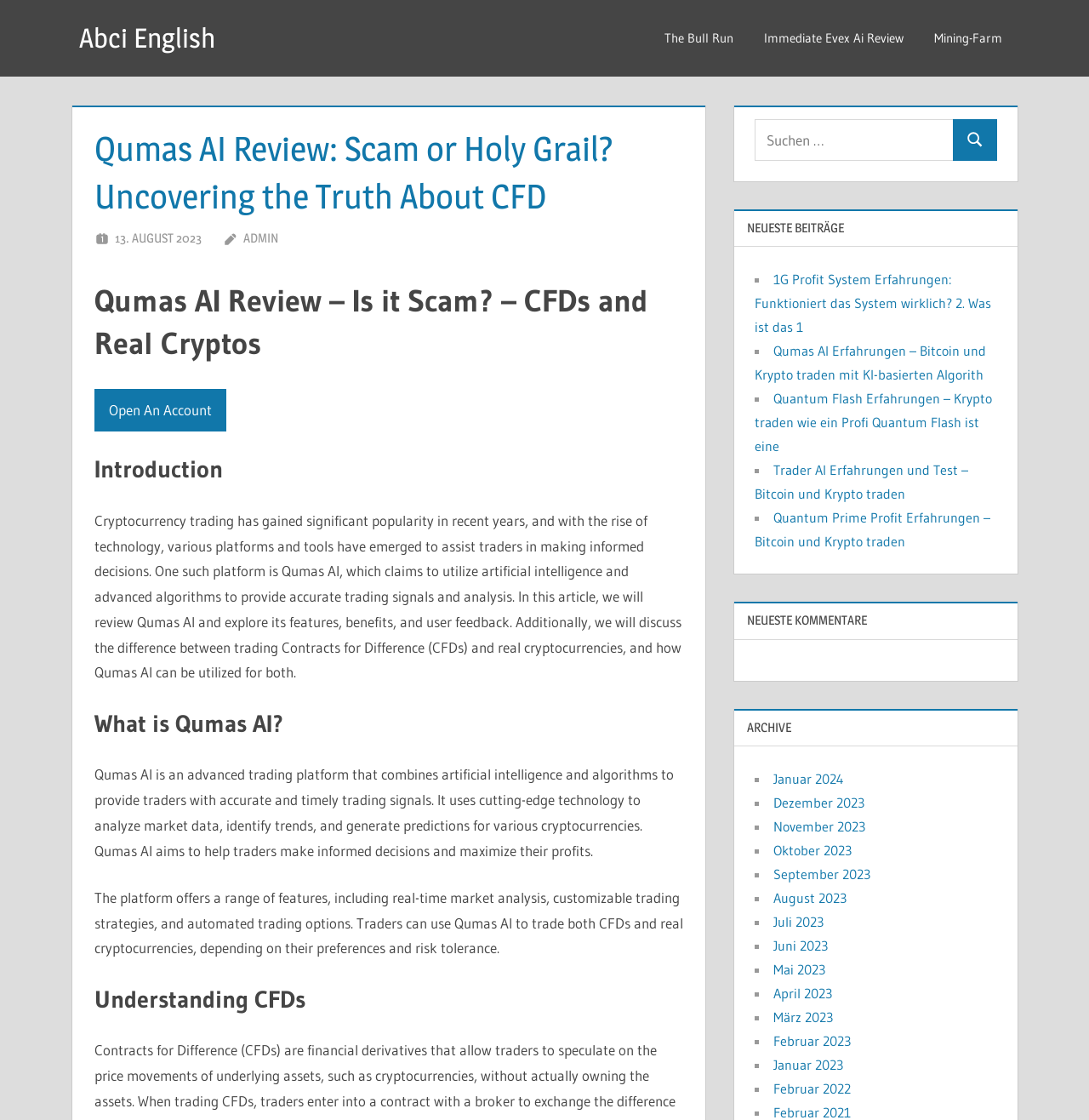Specify the bounding box coordinates of the element's region that should be clicked to achieve the following instruction: "Go to the 'ARCHIVE' page". The bounding box coordinates consist of four float numbers between 0 and 1, in the format [left, top, right, bottom].

[0.675, 0.633, 0.934, 0.666]